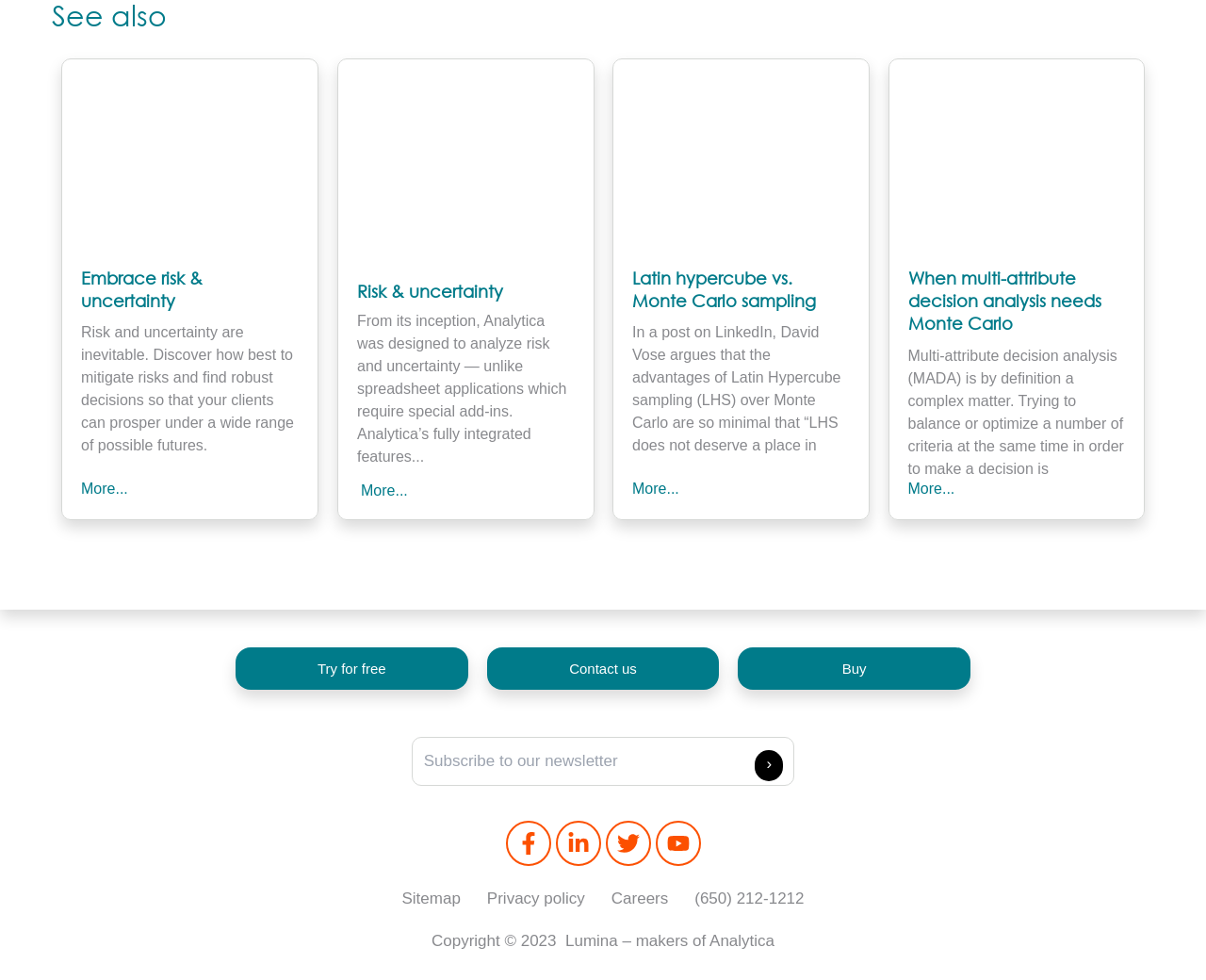Determine the bounding box coordinates for the area you should click to complete the following instruction: "Click on 'Try for free'".

[0.195, 0.66, 0.388, 0.704]